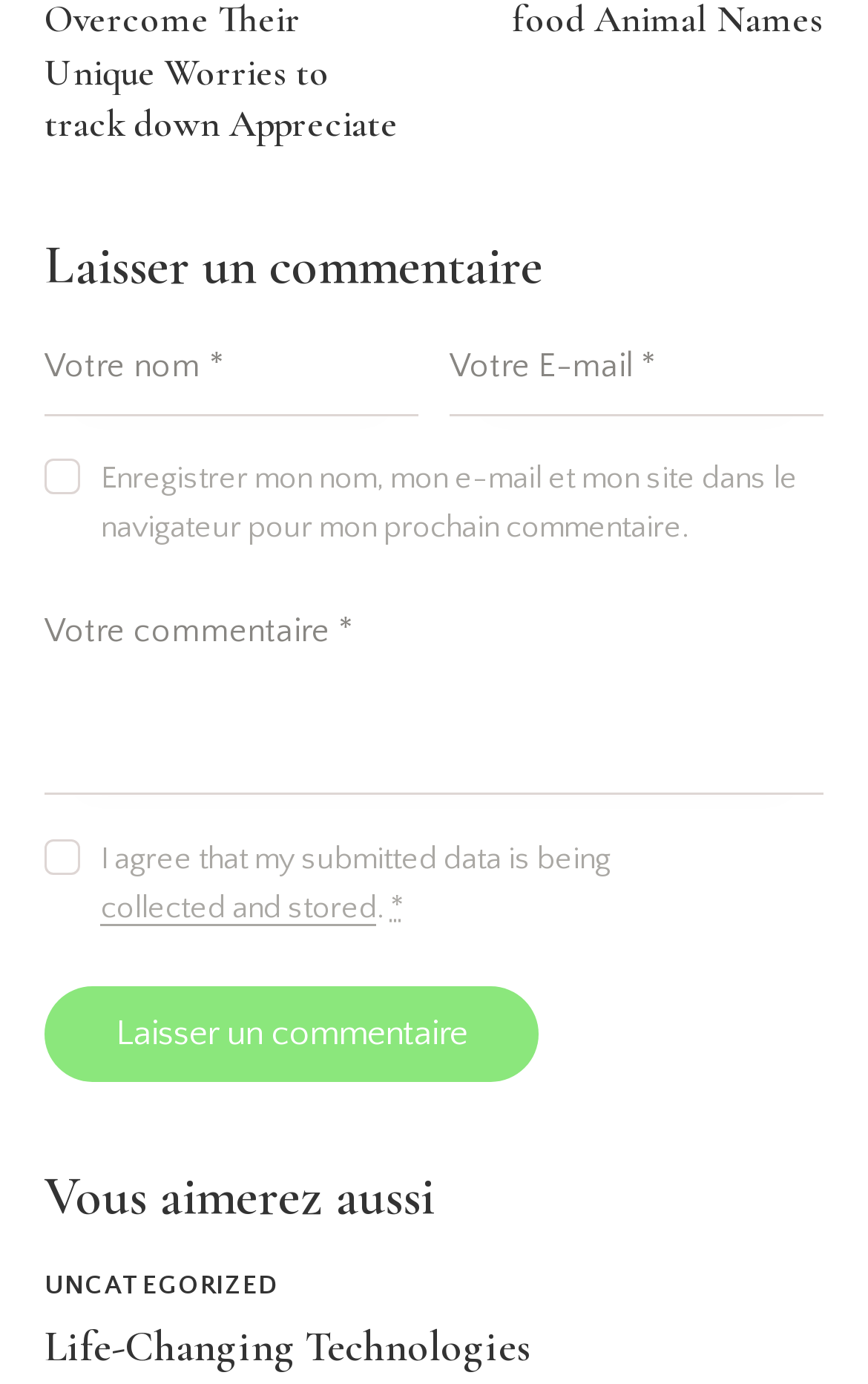Please find the bounding box coordinates of the section that needs to be clicked to achieve this instruction: "Submit your comment".

[0.051, 0.712, 0.621, 0.781]